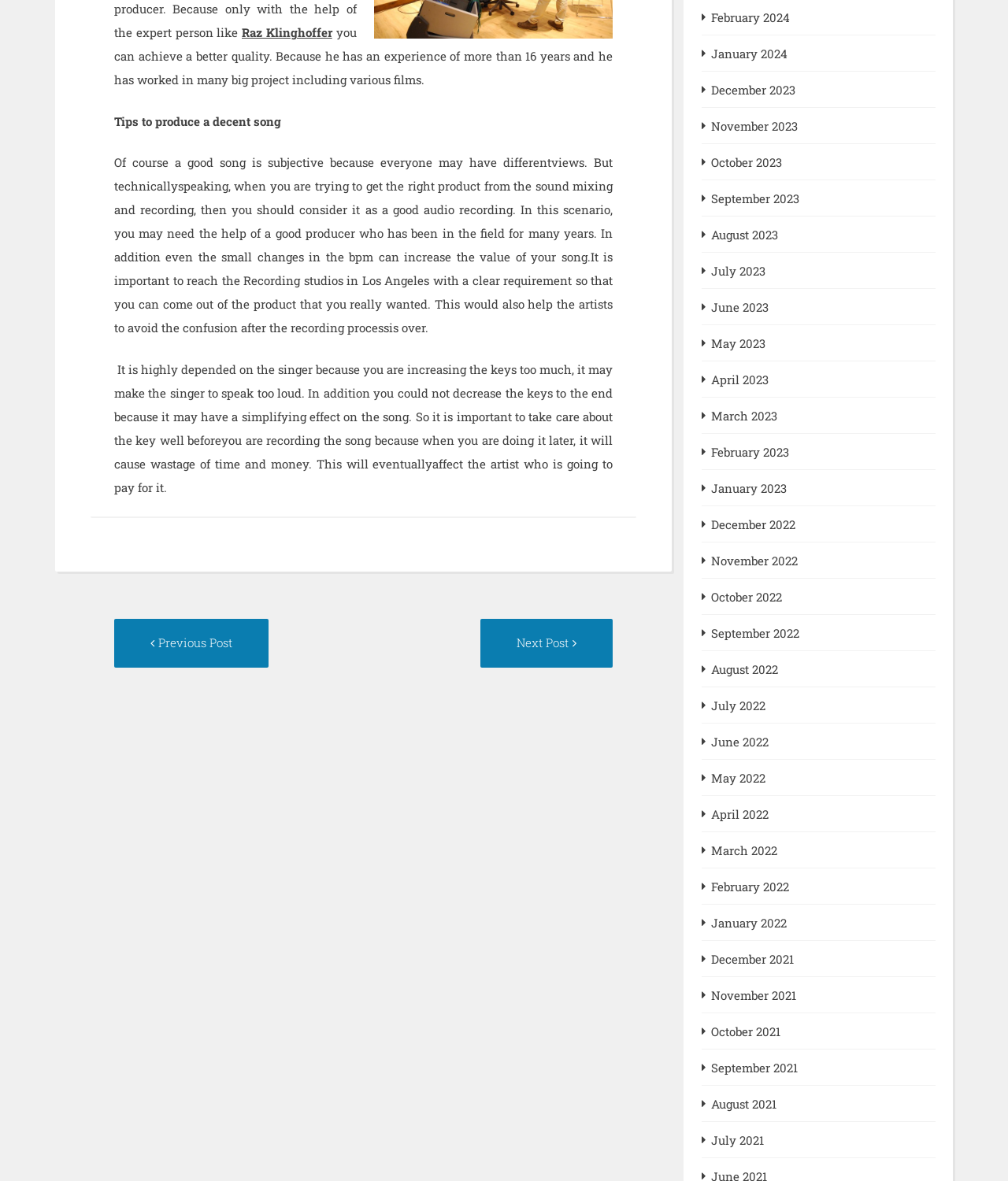Please give a succinct answer to the question in one word or phrase:
What is the section below the main content?

Post navigation